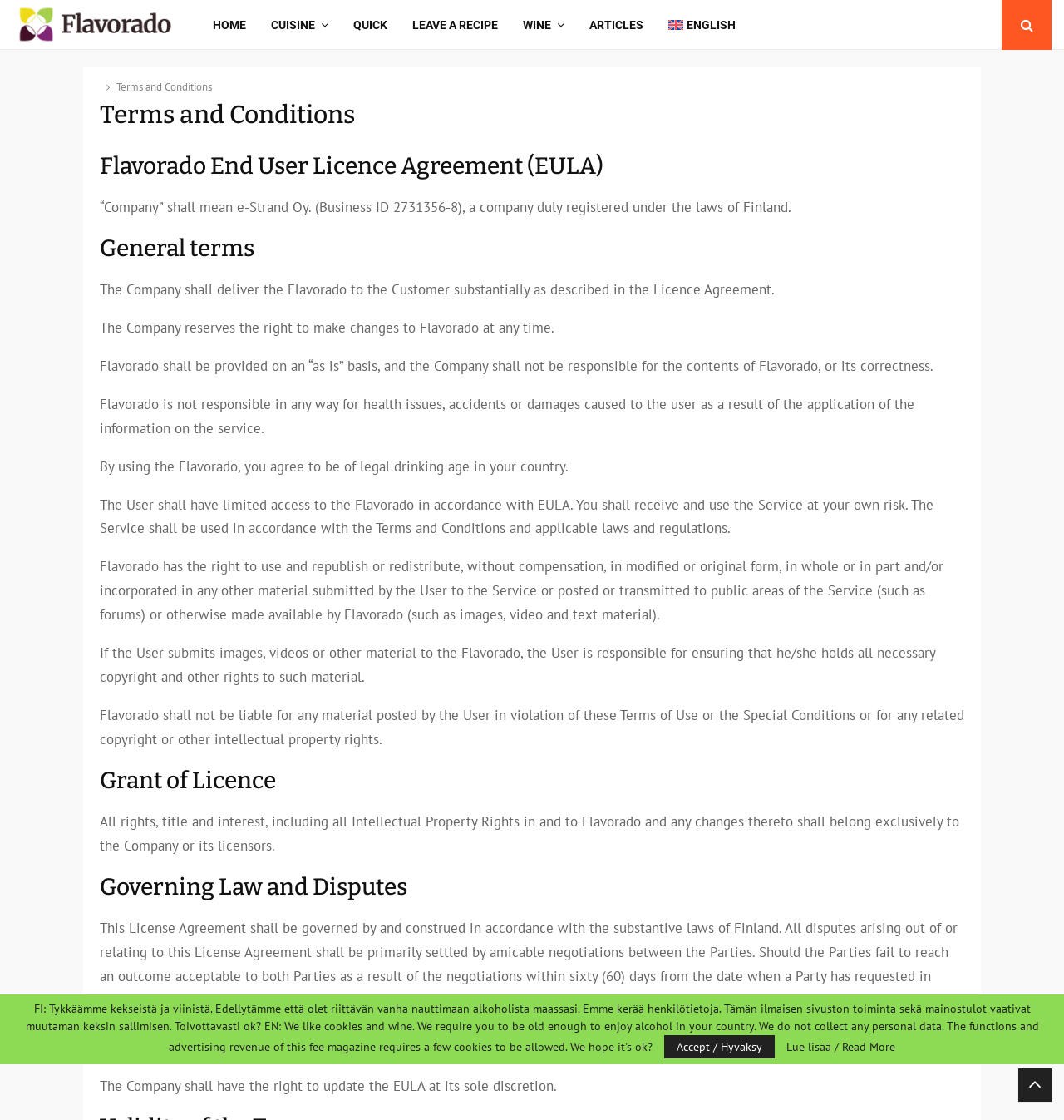Find the bounding box coordinates of the element I should click to carry out the following instruction: "Click on Read More".

[0.739, 0.929, 0.841, 0.94]